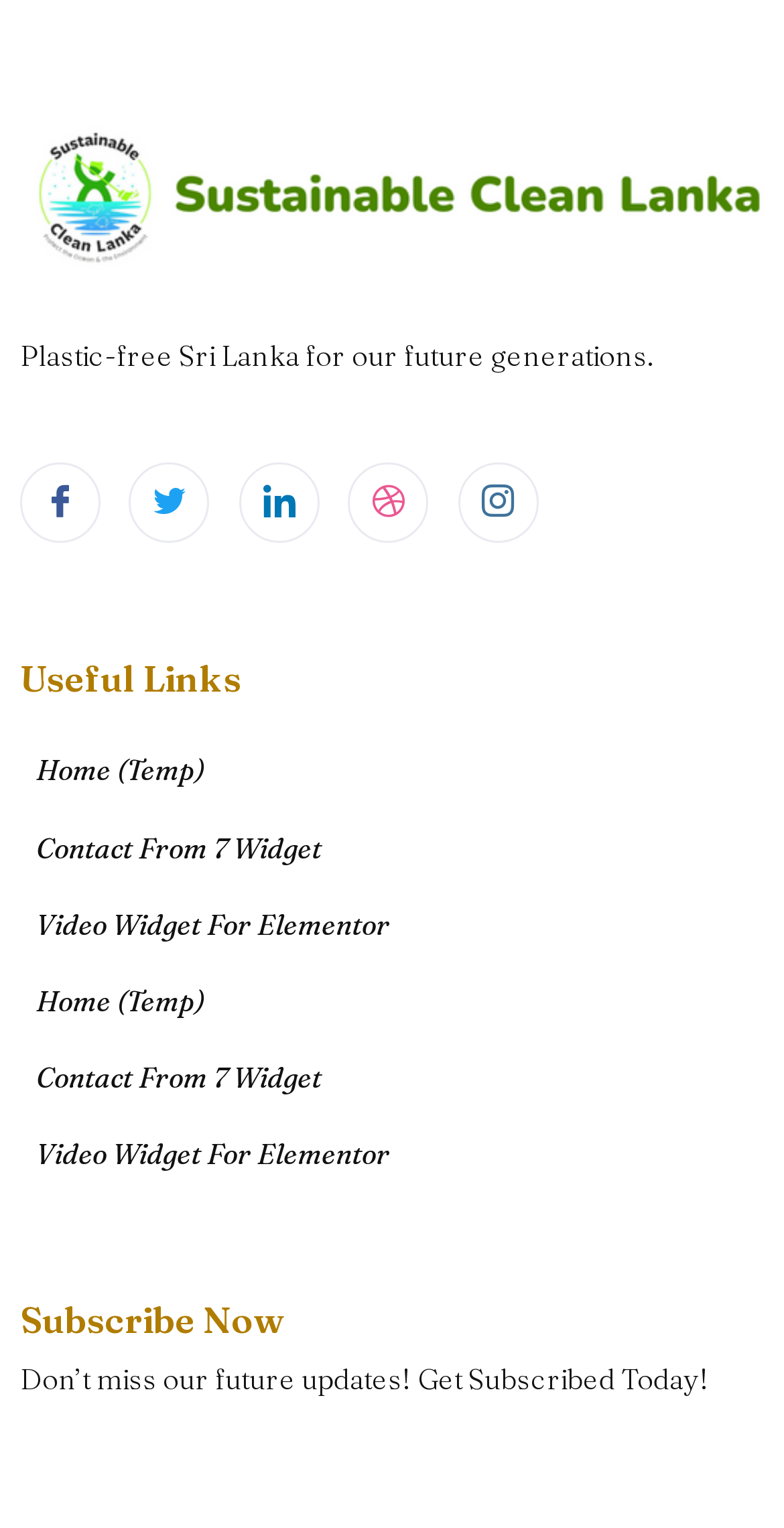Identify the bounding box coordinates of the section that should be clicked to achieve the task described: "Subscribe Now".

[0.026, 0.849, 0.974, 0.878]